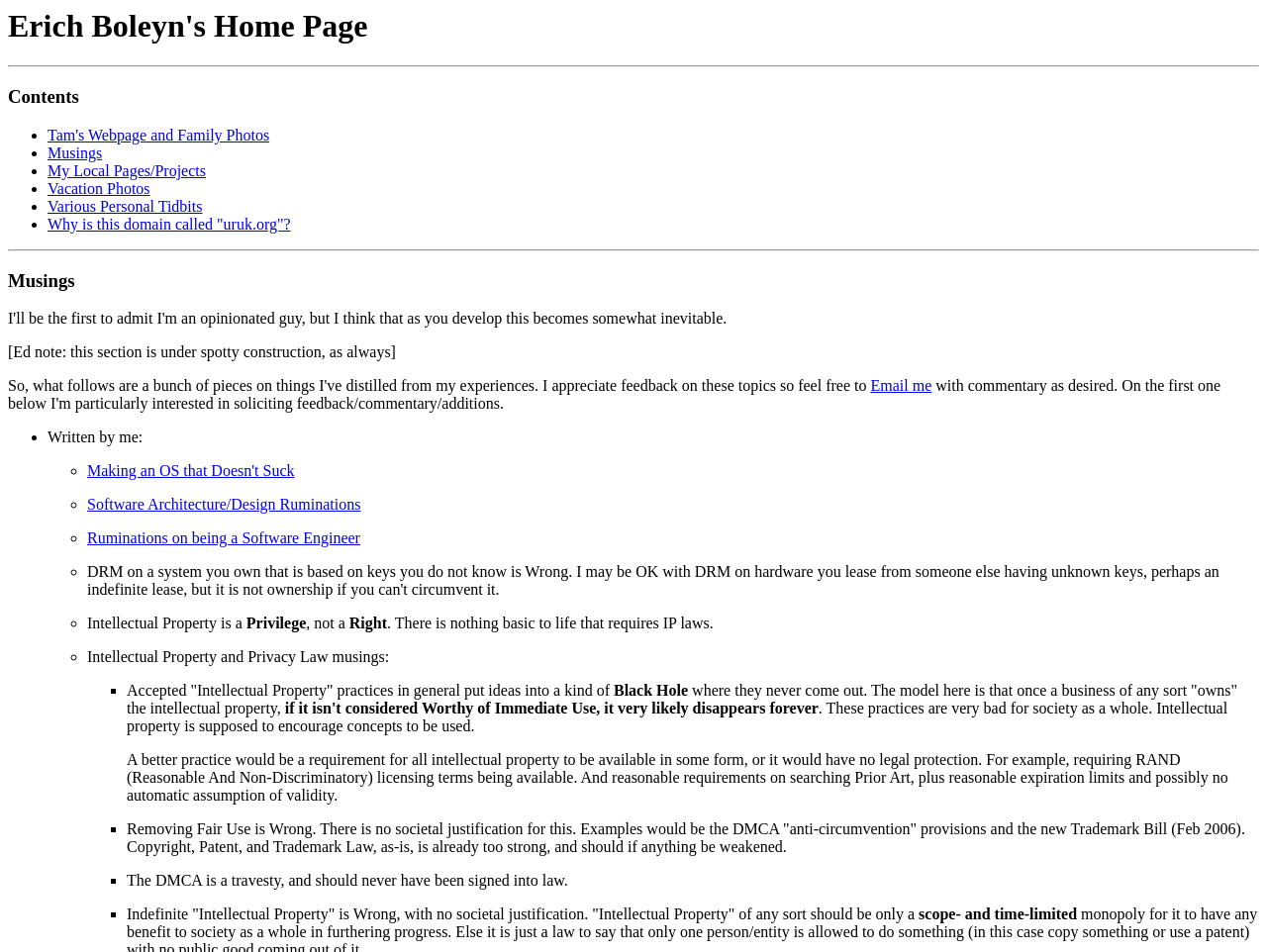Please specify the bounding box coordinates for the clickable region that will help you carry out the instruction: "View 'Musings'".

[0.006, 0.283, 0.994, 0.306]